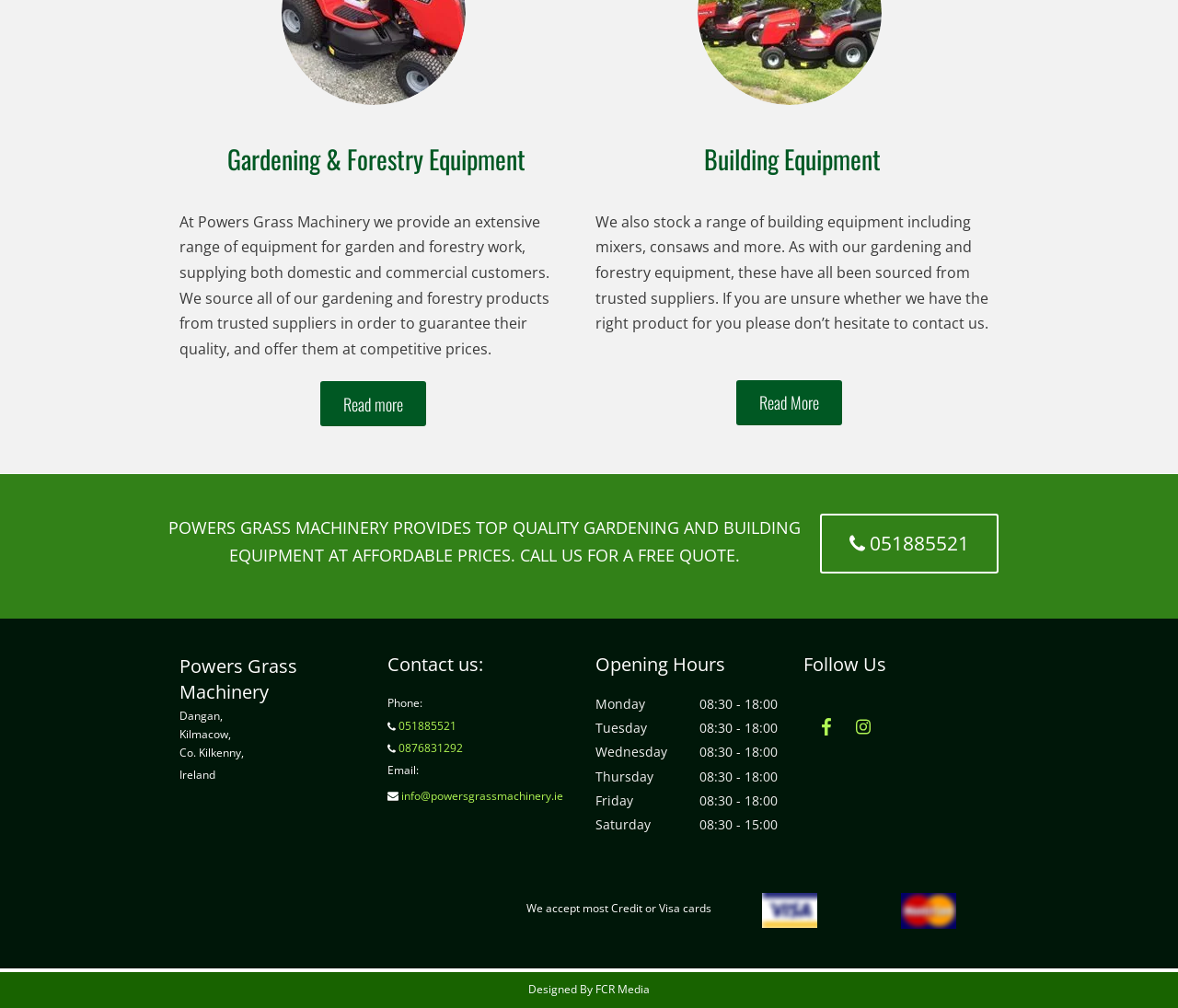Bounding box coordinates are specified in the format (top-left x, top-left y, bottom-right x, bottom-right y). All values are floating point numbers bounded between 0 and 1. Please provide the bounding box coordinate of the region this sentence describes: 0876831292

[0.338, 0.738, 0.393, 0.748]